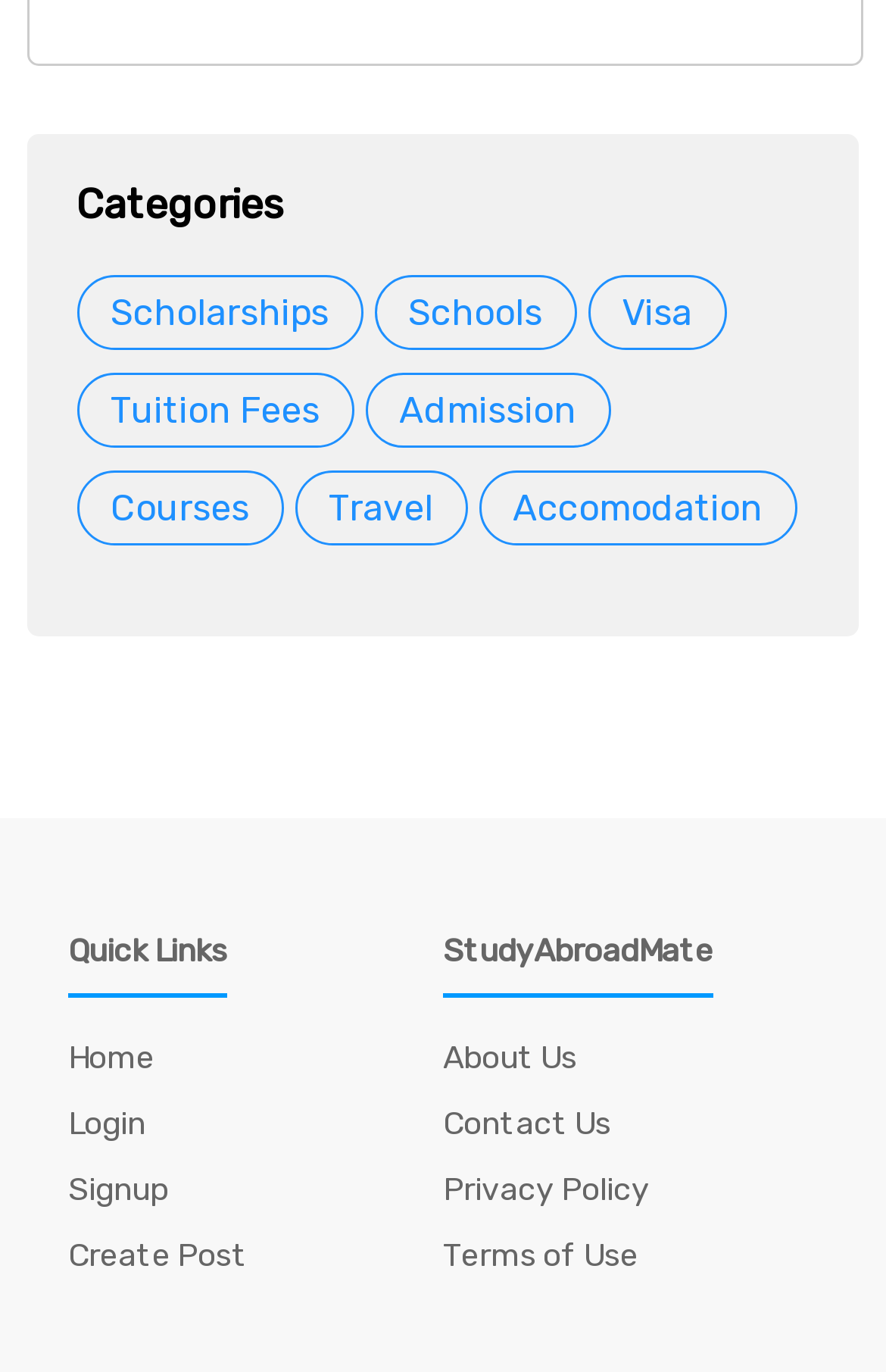Can you pinpoint the bounding box coordinates for the clickable element required for this instruction: "Learn about Admission"? The coordinates should be four float numbers between 0 and 1, i.e., [left, top, right, bottom].

[0.412, 0.272, 0.689, 0.326]